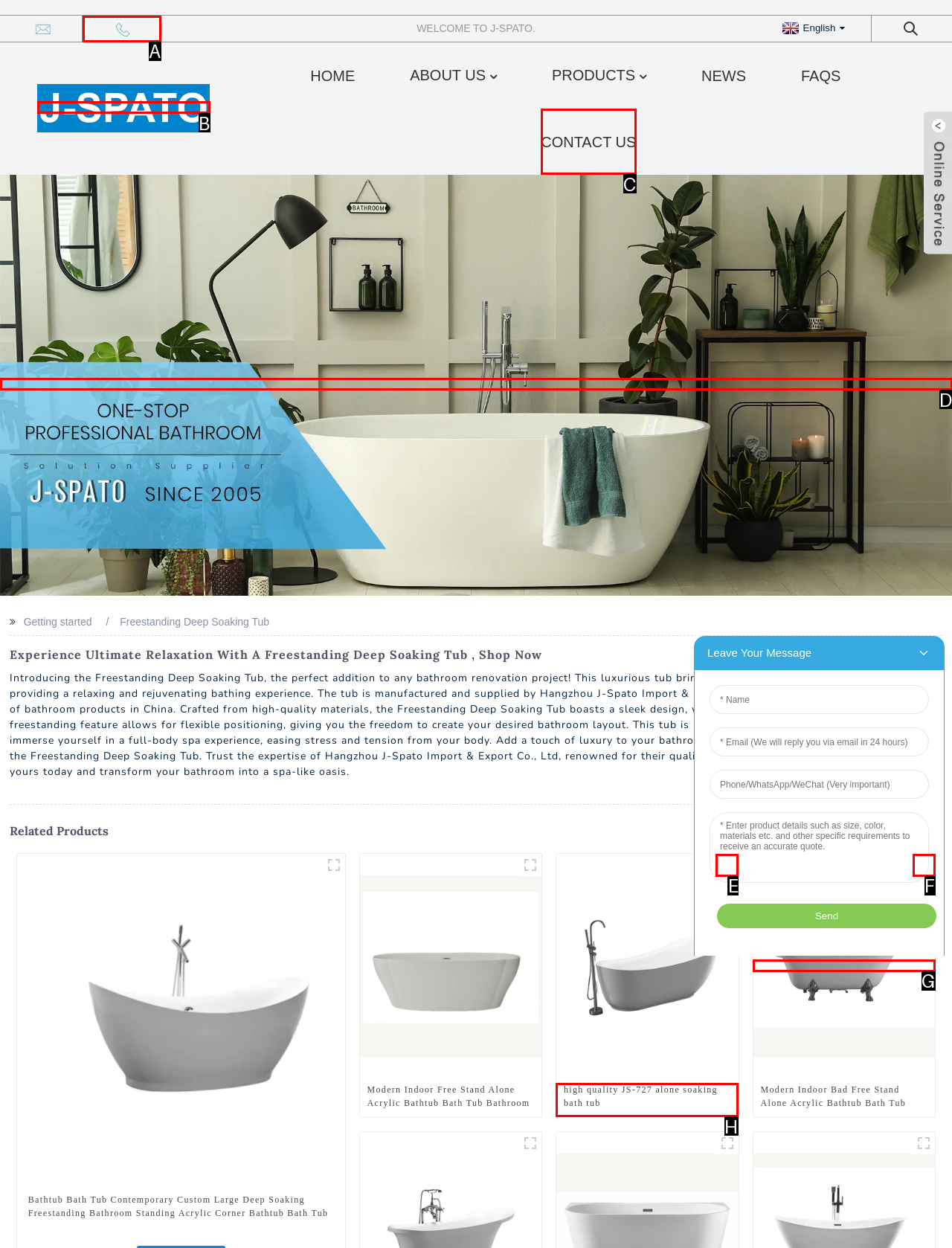From the options shown in the screenshot, tell me which lettered element I need to click to complete the task: Check the modern indoor free stand alone acrylic bathtub.

H